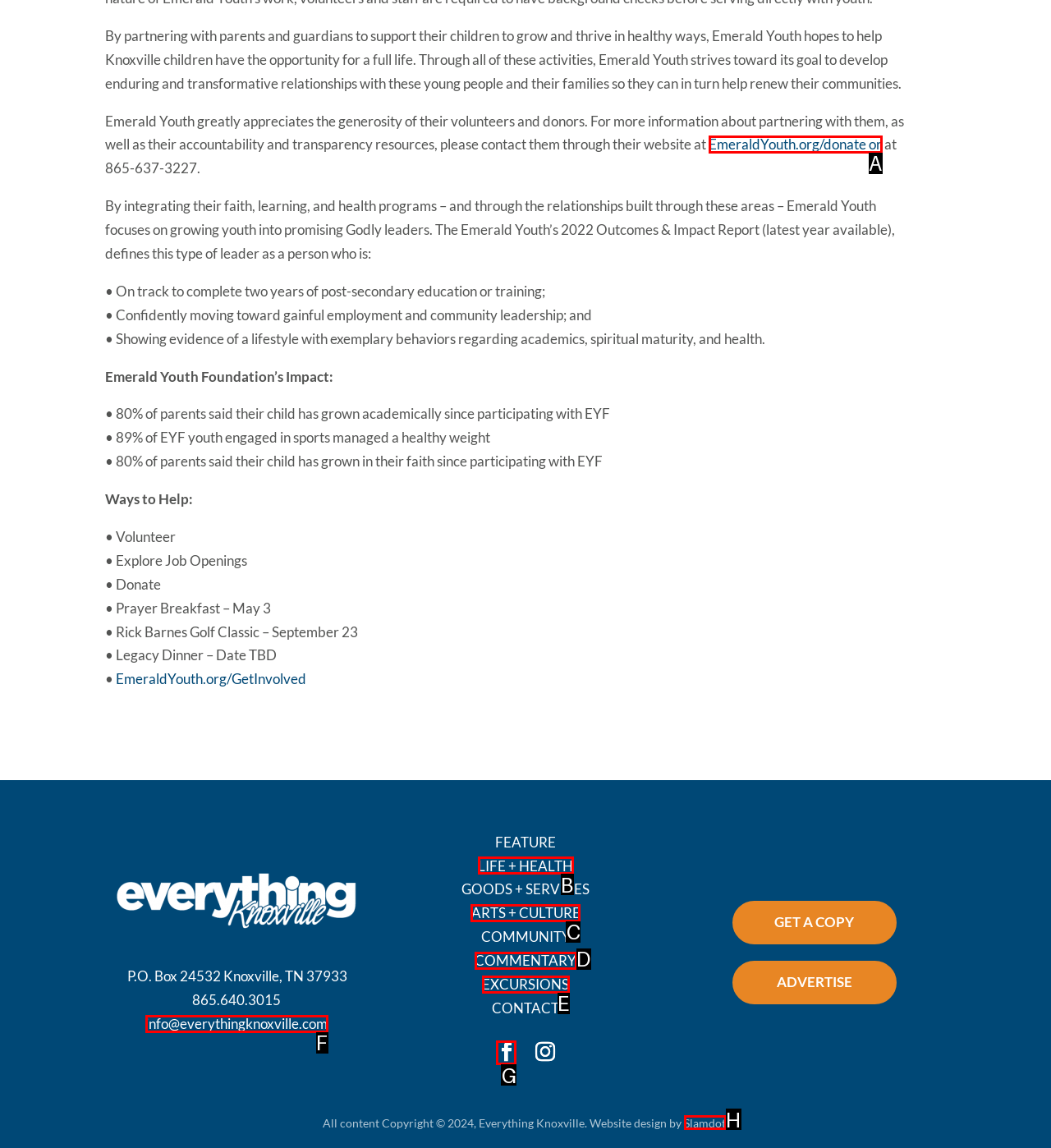Select the HTML element that fits the following description: EmeraldYouth.org/donate or
Provide the letter of the matching option.

A